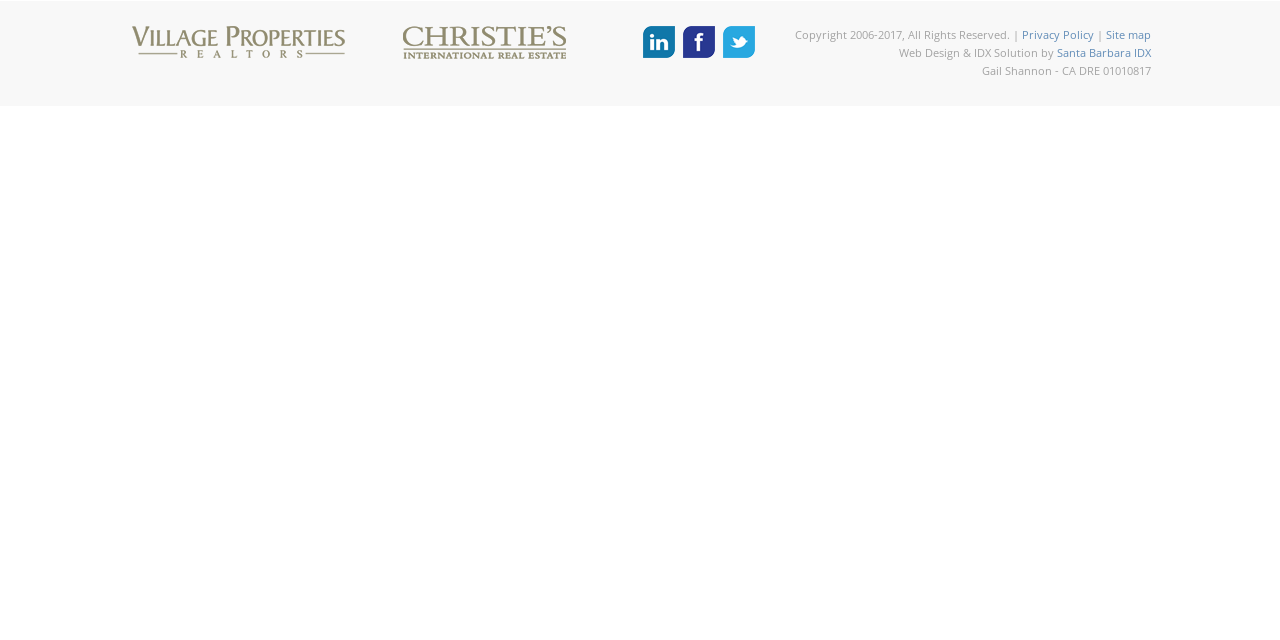From the given element description: "Site map", find the bounding box for the UI element. Provide the coordinates as four float numbers between 0 and 1, in the order [left, top, right, bottom].

[0.864, 0.043, 0.899, 0.066]